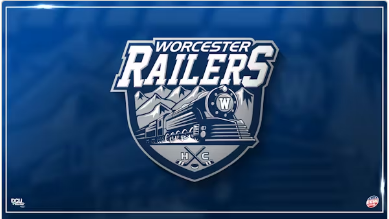Describe all elements and aspects of the image.

The image features the Worcester Railers logo, prominently displayed against a deep blue background. The logo includes an artistic depiction of a classic steam locomotive, symbolizing the team's heritage and connection to the city of Worcester. Above the train, the word "Worcester" is boldly inscribed, with "RAILERS" emphasized in large, dynamic lettering that conveys strength and energy. The overall design is framed elegantly, reflecting the team's pride and identity, while the incorporation of mountain imagery in the background adds to the theme of adventure and resilience associated with hockey culture. This emblem represents the Worcester Railers Hockey Club, highlighting their spirit and connection to the community.